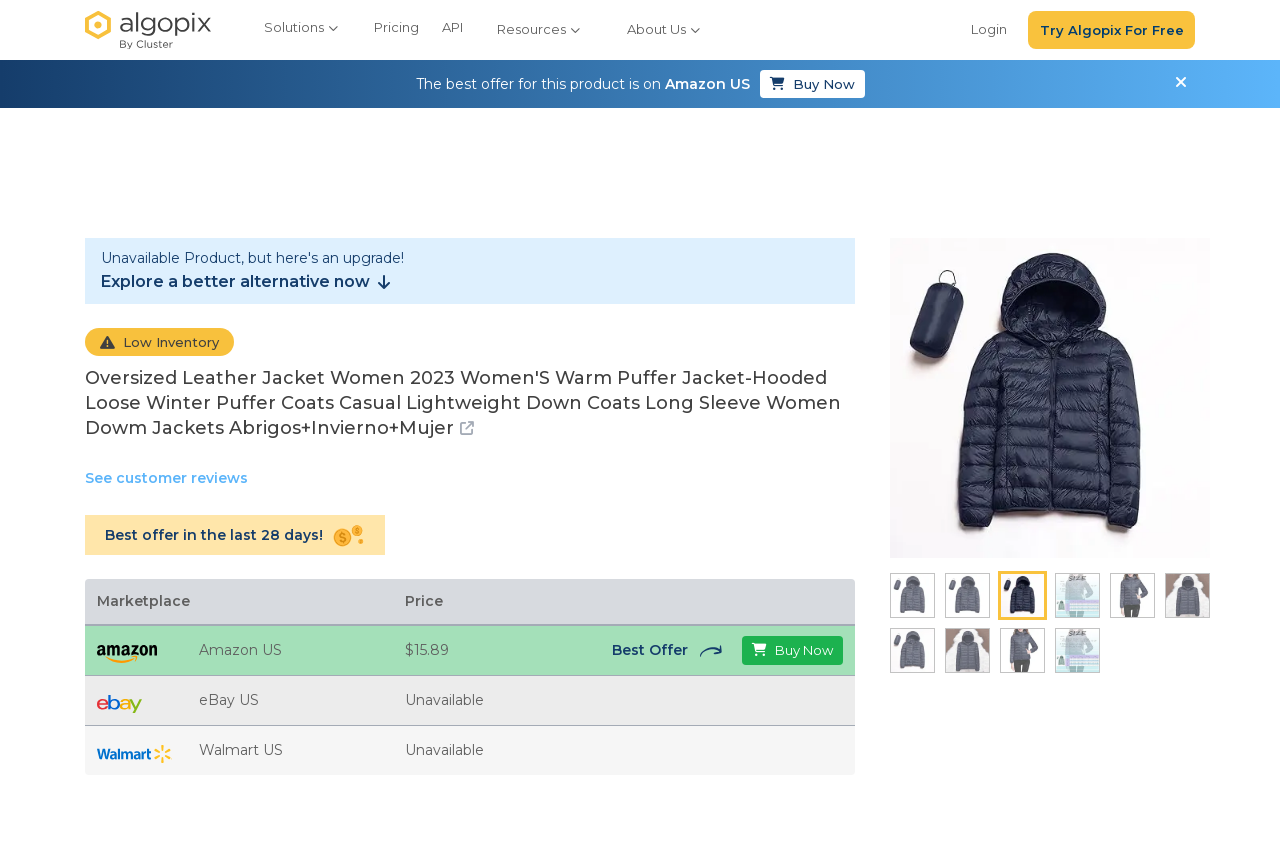Bounding box coordinates are specified in the format (top-left x, top-left y, bottom-right x, bottom-right y). All values are floating point numbers bounded between 0 and 1. Please provide the bounding box coordinate of the region this sentence describes: Pricing

[0.283, 0.019, 0.336, 0.052]